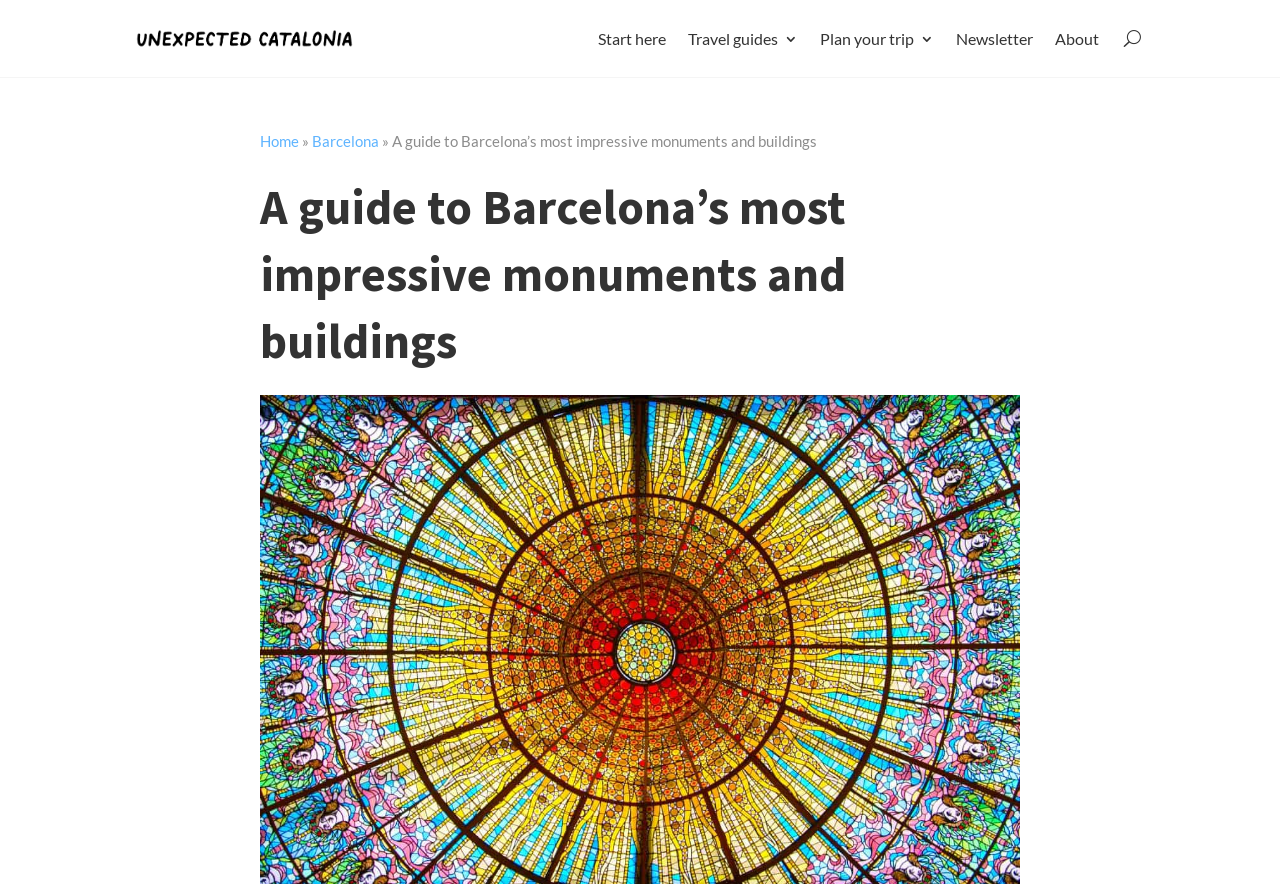Please look at the image and answer the question with a detailed explanation: What is the color of the 'Unexpected Catalonia' header?

I determined the answer by looking at the OCR text of the image element with the description 'Unexpected Catalonia header in black', which indicates that the header is in black color.